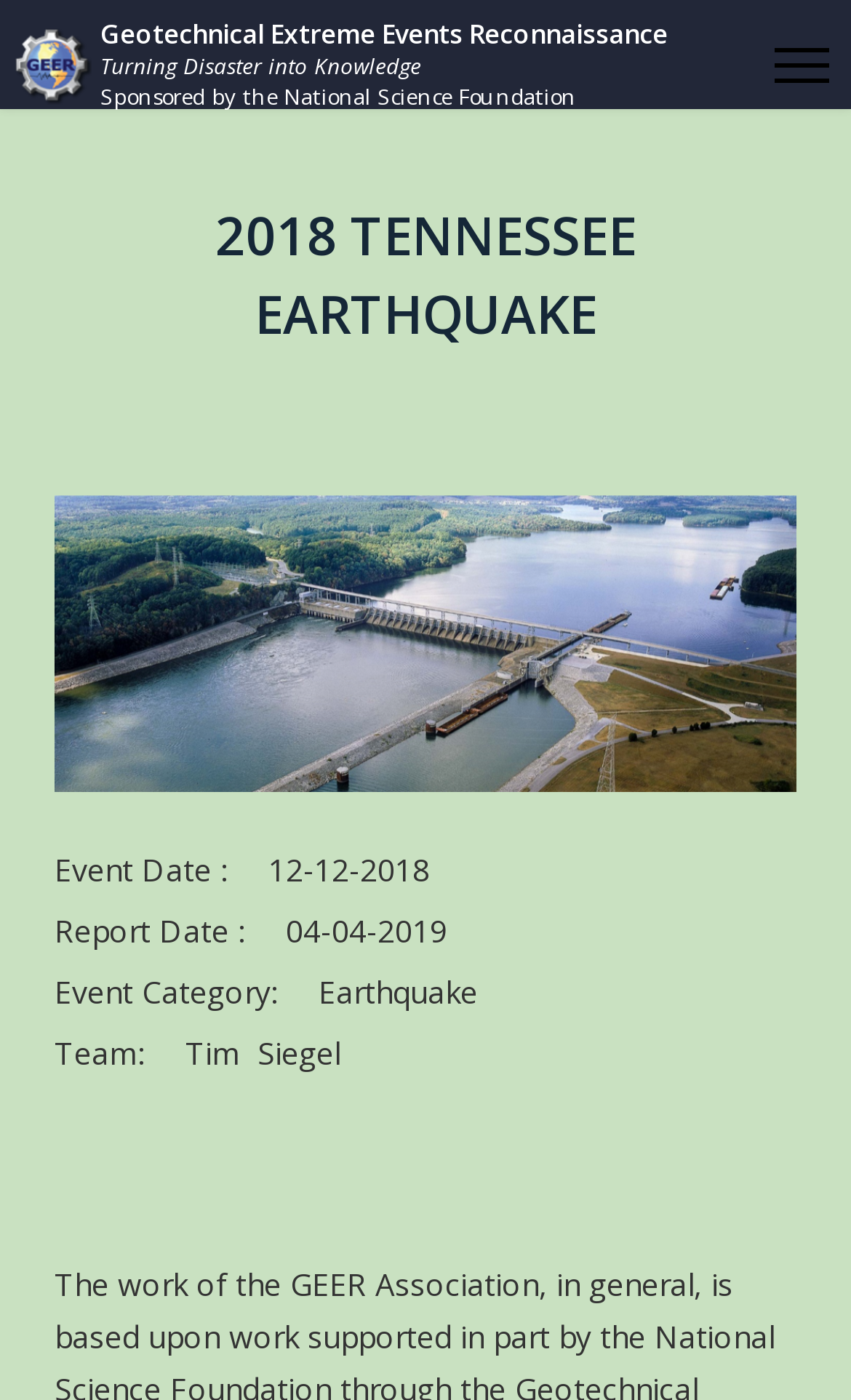What is the category of the 2018 Tennessee Earthquake event?
Based on the visual, give a brief answer using one word or a short phrase.

Earthquake